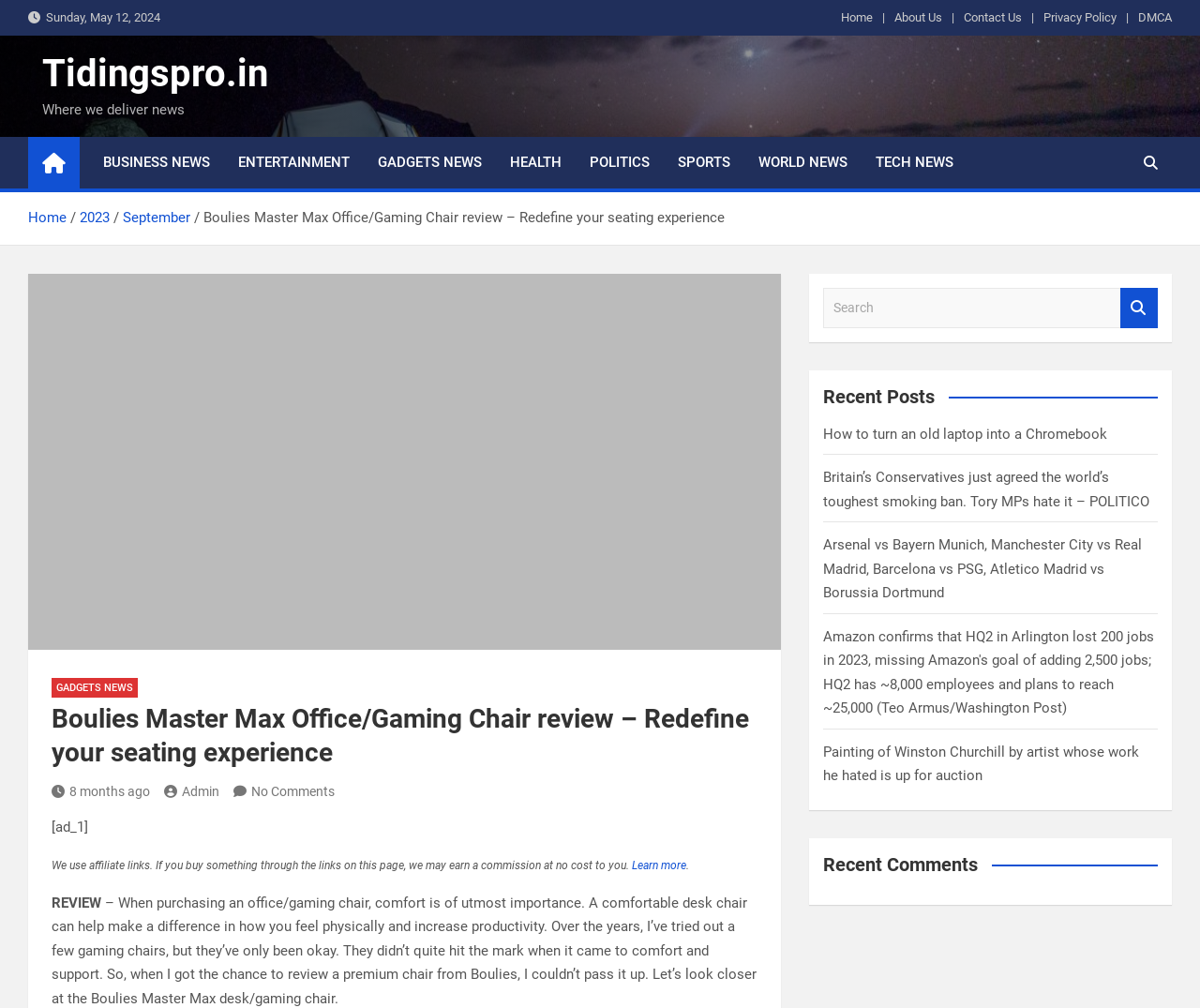Offer a detailed account of what is visible on the webpage.

This webpage is a review of the Boulies Master Max Office/Gaming Chair. At the top, there is a navigation bar with links to "Home", "About Us", "Contact Us", "Privacy Policy", and "DMCA". Below this, there is a heading "Tidingspro.in" with a link to the website's homepage. A brief description "Where we deliver news" is placed next to it.

On the left side, there are several links to different news categories, including "BUSINESS NEWS", "ENTERTAINMENT", "GADGETS NEWS", "HEALTH", "POLITICS", "SPORTS", and "WORLD NEWS". A search bar is located at the bottom left corner.

The main content of the webpage is the review of the Boulies Master Max Office/Gaming Chair. The review is divided into sections, with headings and paragraphs of text. There is a figure, likely an image of the chair, placed above the review. The review discusses the comfort and support of the chair, with the author sharing their personal experience.

On the right side, there is a section titled "Recent Posts" with links to several news articles. Below this, there is a section titled "Recent Comments", but it appears to be empty.

At the bottom of the webpage, there is a notice about affiliate links and a link to learn more. There is also a brief disclaimer about the content of the webpage.